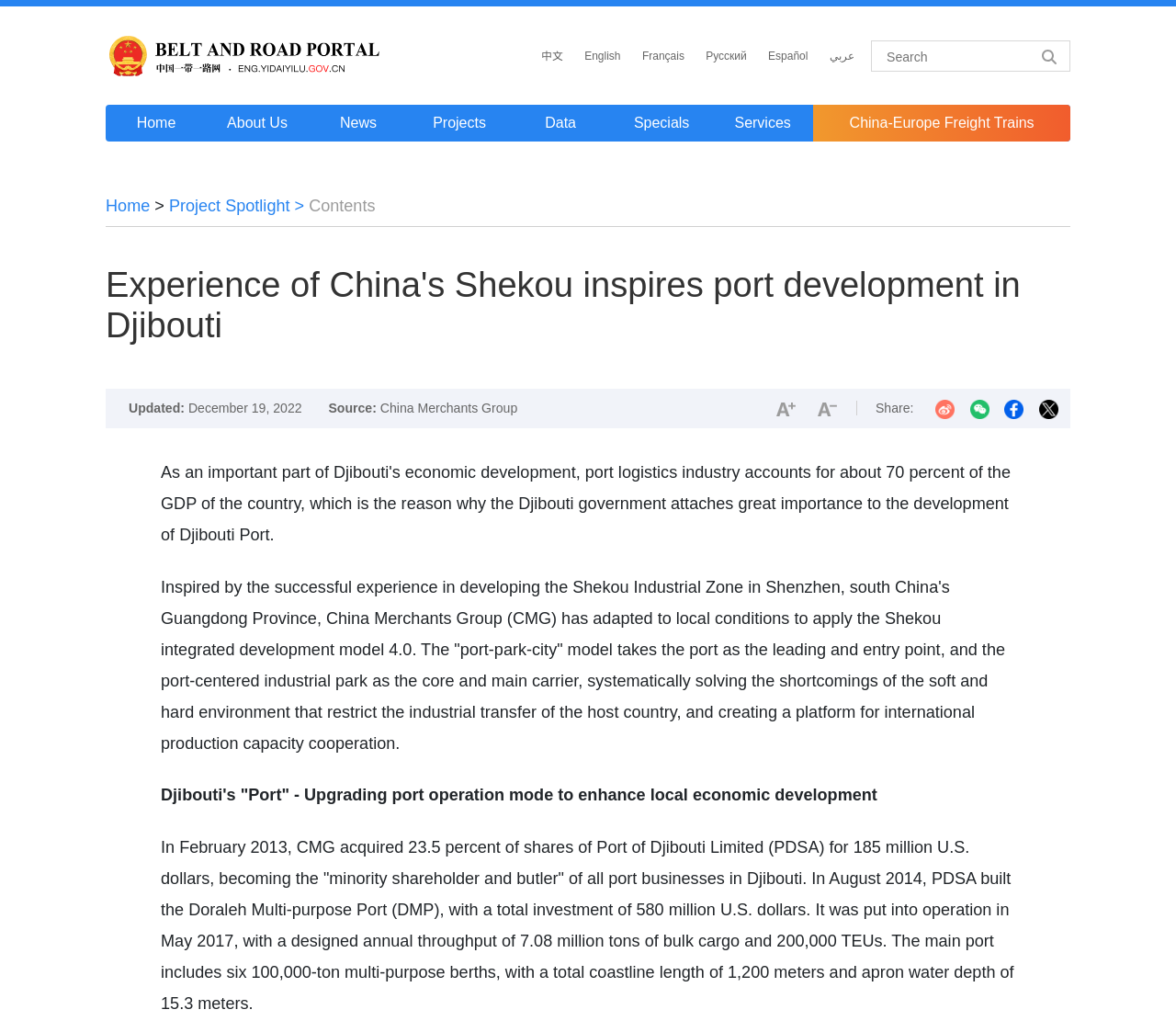Please mark the clickable region by giving the bounding box coordinates needed to complete this instruction: "Search for something".

[0.741, 0.041, 0.909, 0.07]